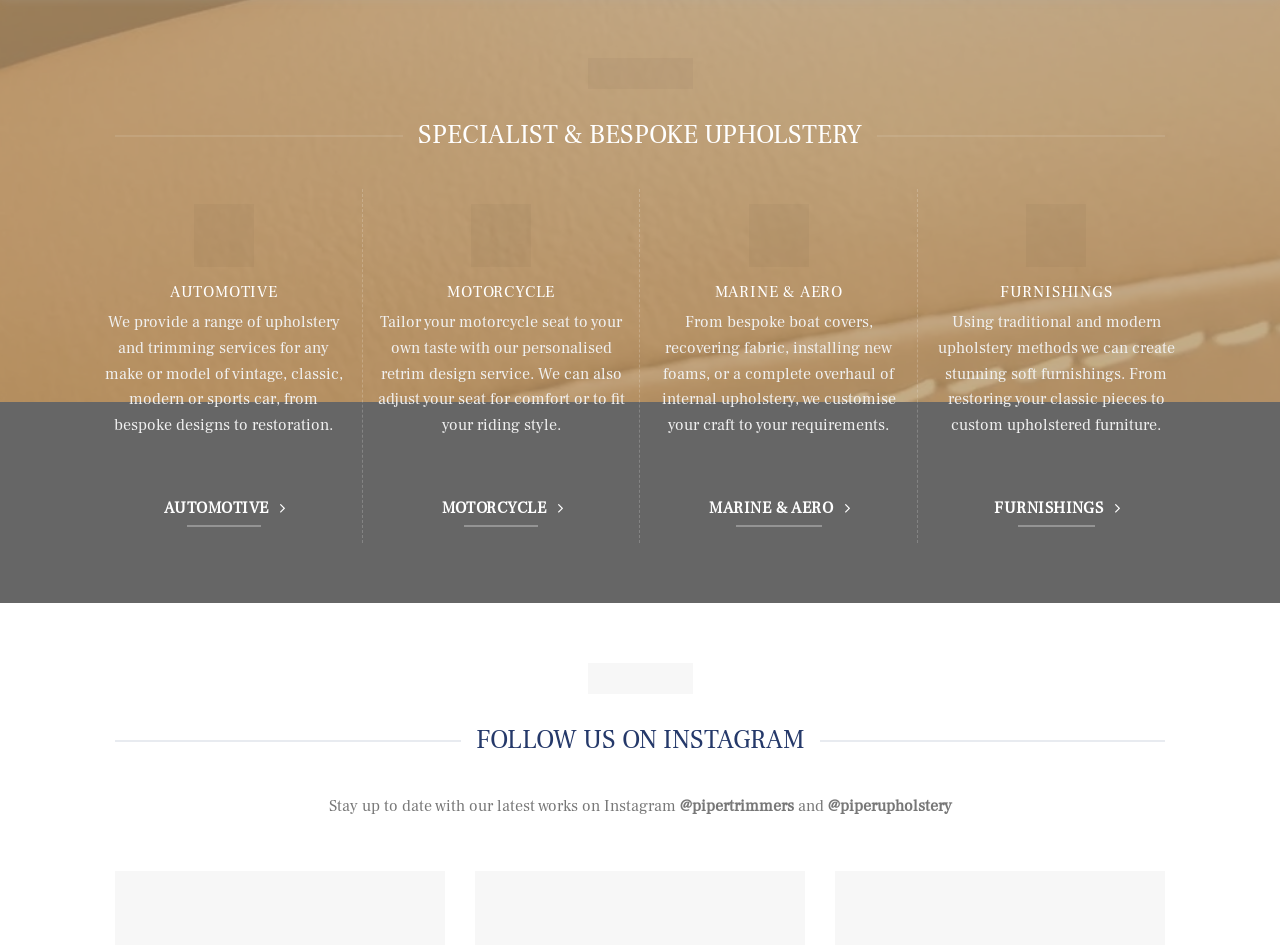Please identify the bounding box coordinates of the clickable element to fulfill the following instruction: "Explore furnishings upholstery options". The coordinates should be four float numbers between 0 and 1, i.e., [left, top, right, bottom].

[0.729, 0.216, 0.922, 0.283]